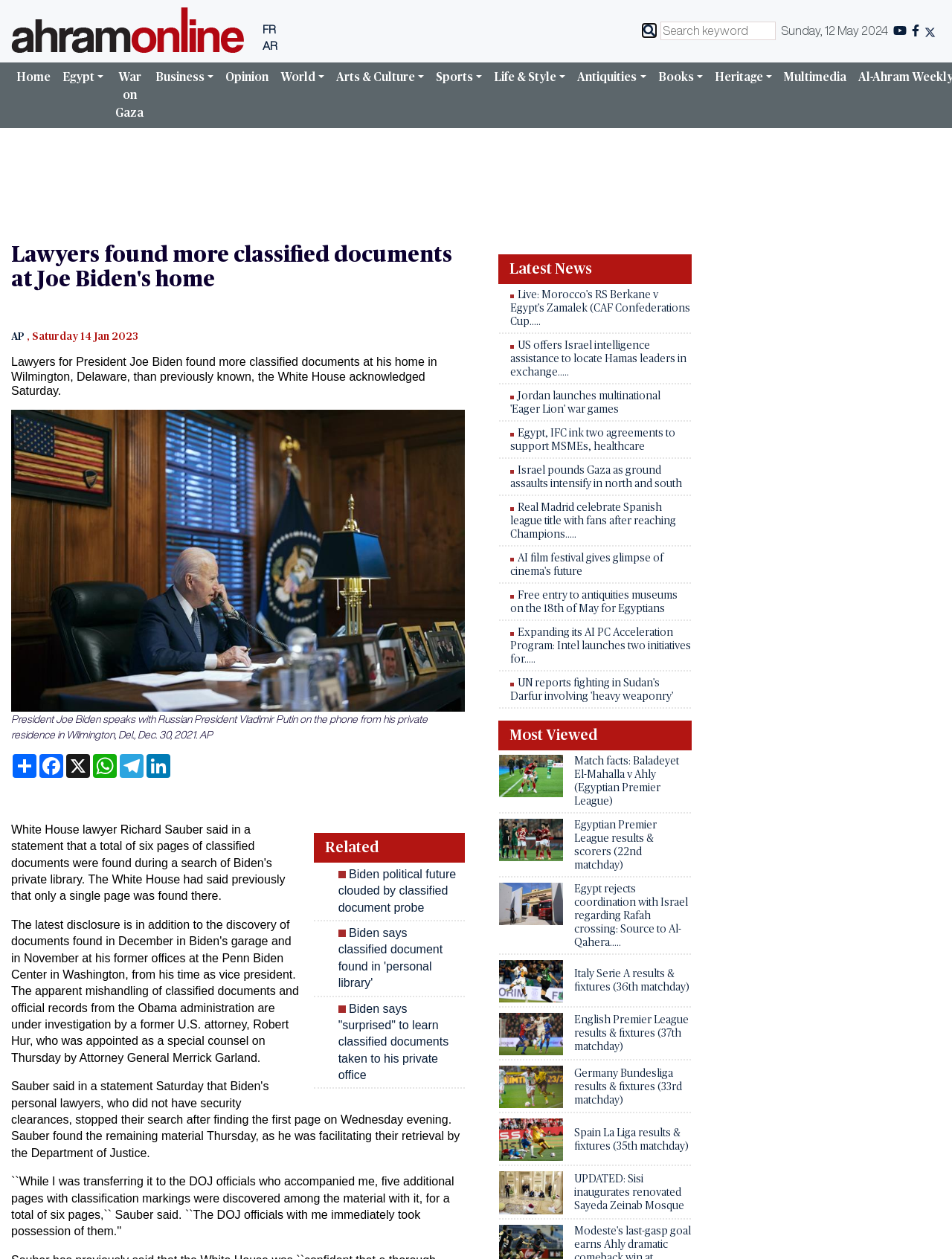Please determine the bounding box coordinates of the clickable area required to carry out the following instruction: "Share the article on Facebook". The coordinates must be four float numbers between 0 and 1, represented as [left, top, right, bottom].

[0.04, 0.599, 0.068, 0.618]